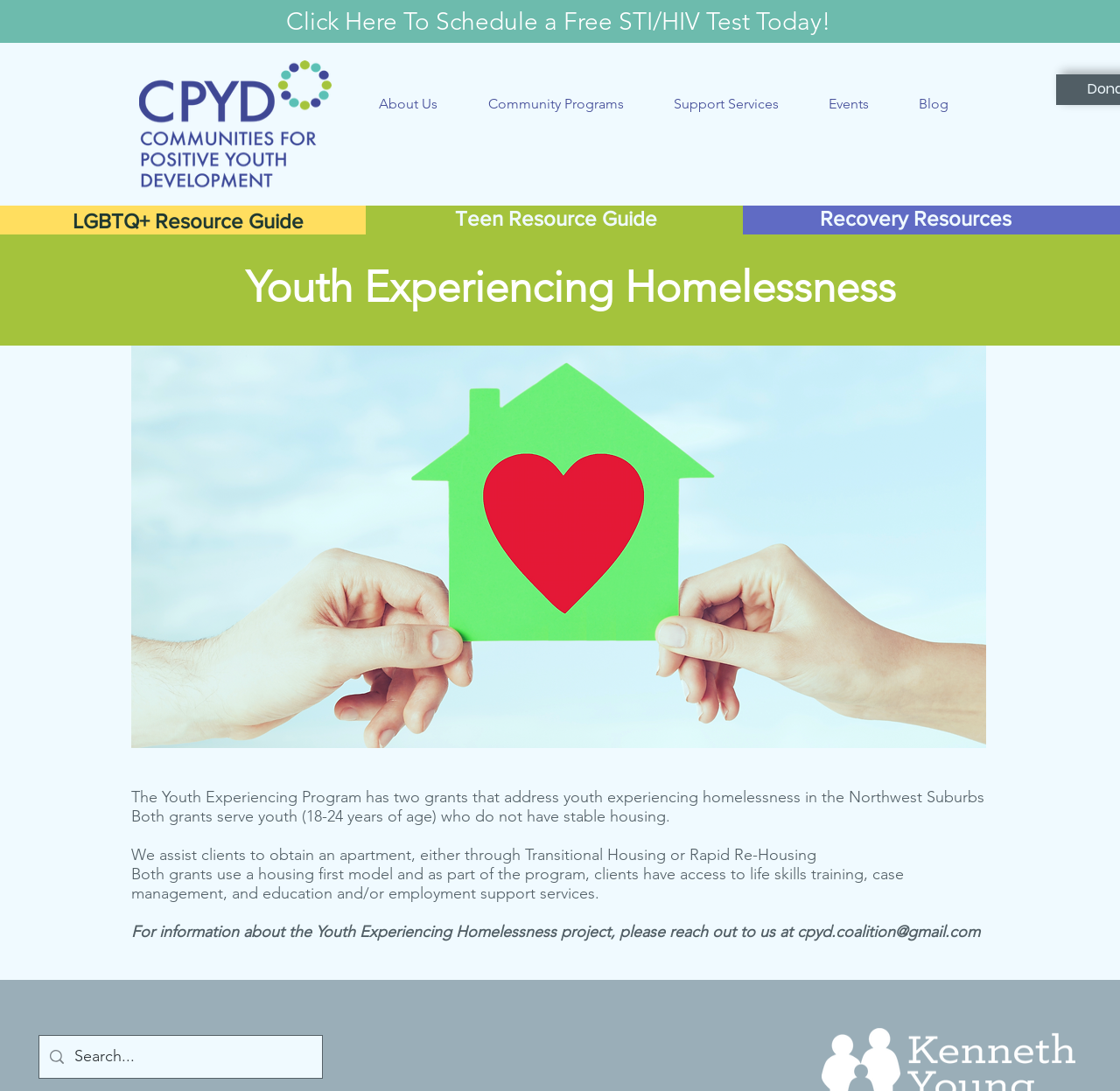Refer to the image and provide a thorough answer to this question:
What type of resources are provided to clients?

According to the webpage, clients of the Youth Experiencing Homelessness program have access to various resources, including life skills training, case management, and education and/or employment support services, in addition to housing assistance.